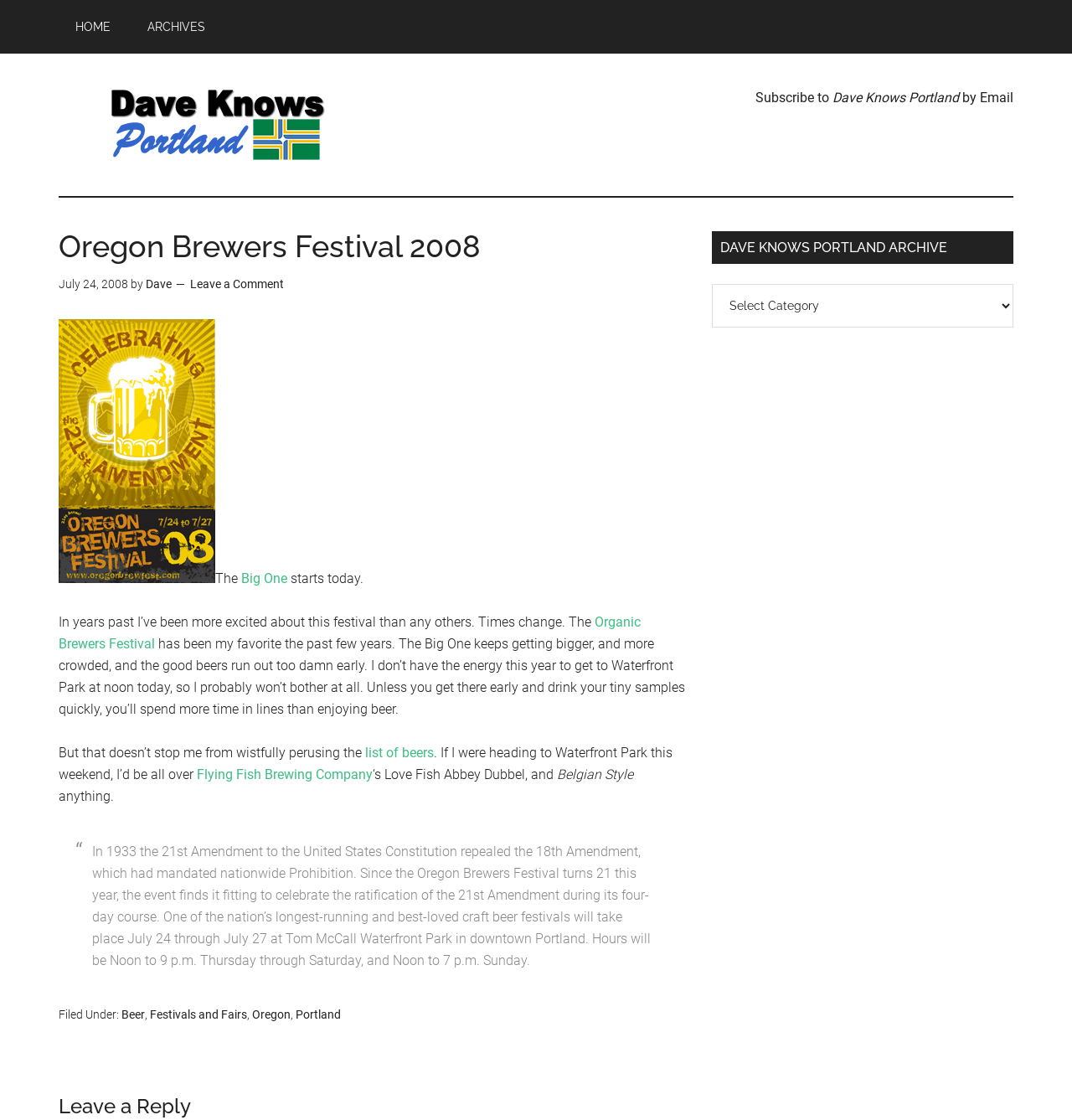Please provide a comprehensive response to the question below by analyzing the image: 
What is the date of the festival?

The date of the festival can be found in the blockquote section, which mentions that the festival will take place from July 24 to July 27.